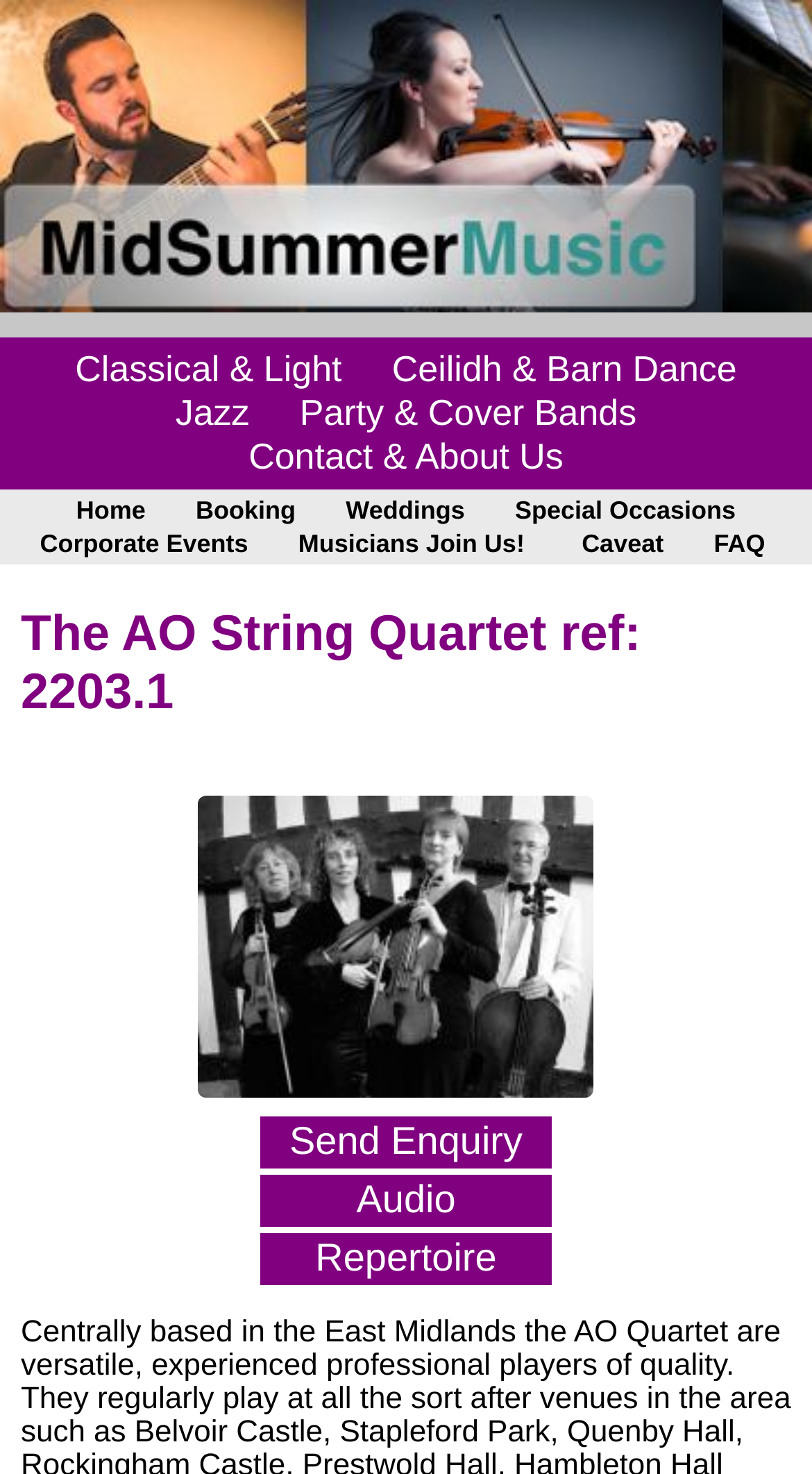Identify the bounding box coordinates for the UI element described by the following text: "Ceilidh & Barn Dance". Provide the coordinates as four float numbers between 0 and 1, in the format [left, top, right, bottom].

[0.457, 0.233, 0.933, 0.267]